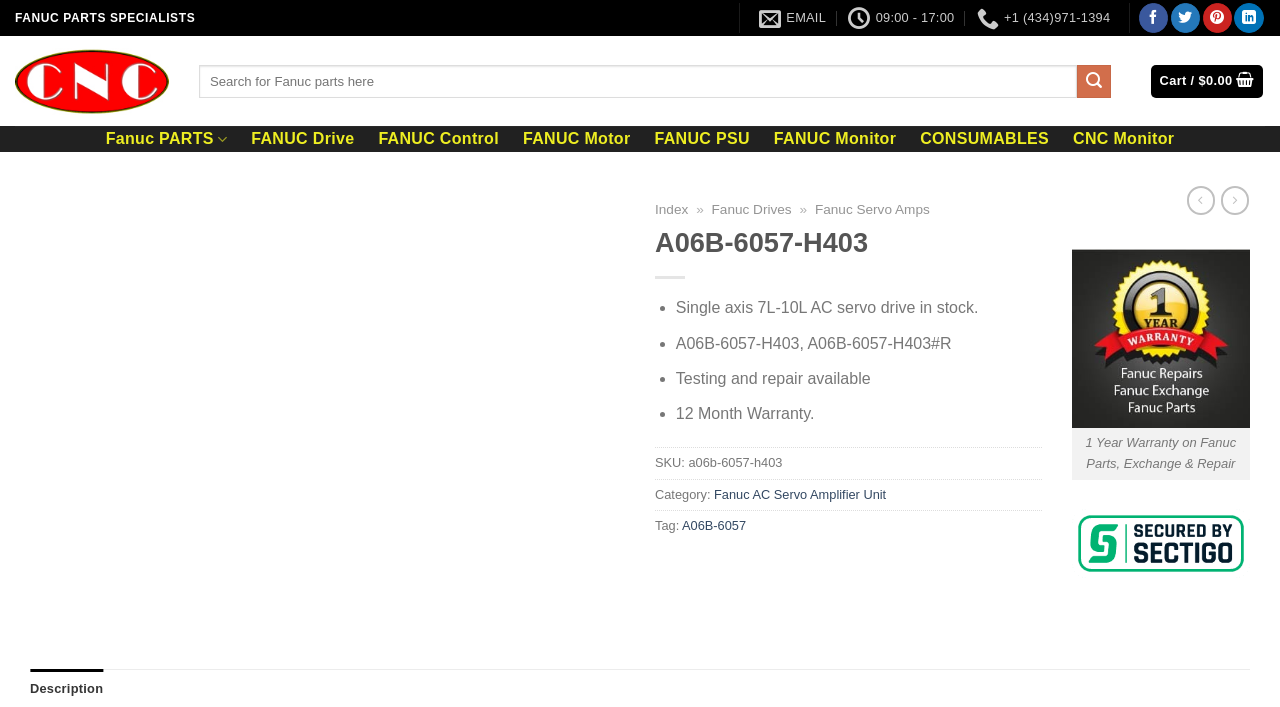Give a one-word or one-phrase response to the question: 
Is testing and repair available for FANUC parts?

Yes